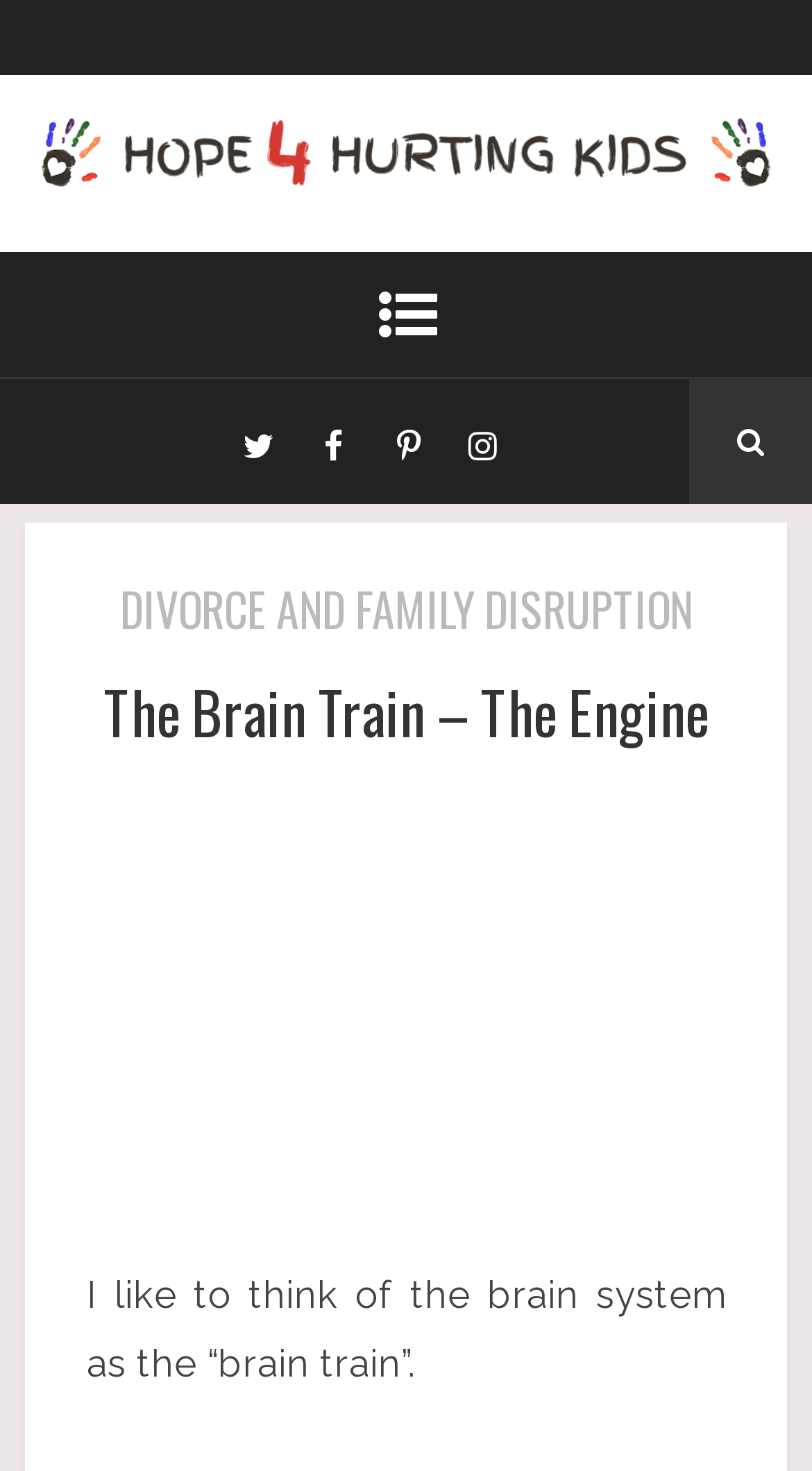What is the name of the organization?
Offer a detailed and exhaustive answer to the question.

The name of the organization can be found in the link at the top of the page, which says 'Hope 4 Hurting Kids - Moving from hurt and trauma to Hope and Healing.'